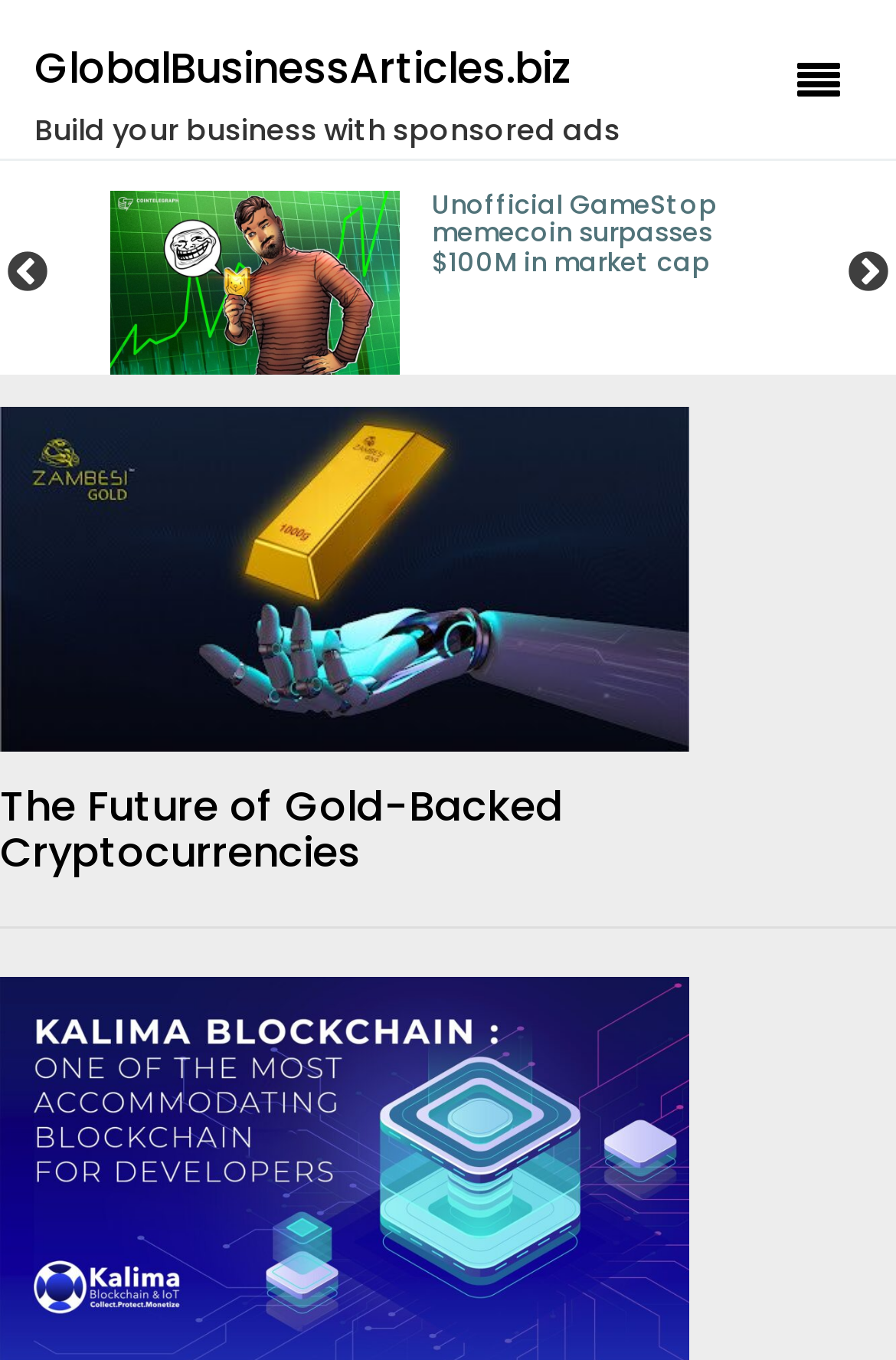Respond to the question below with a single word or phrase: How many articles are on this page?

1